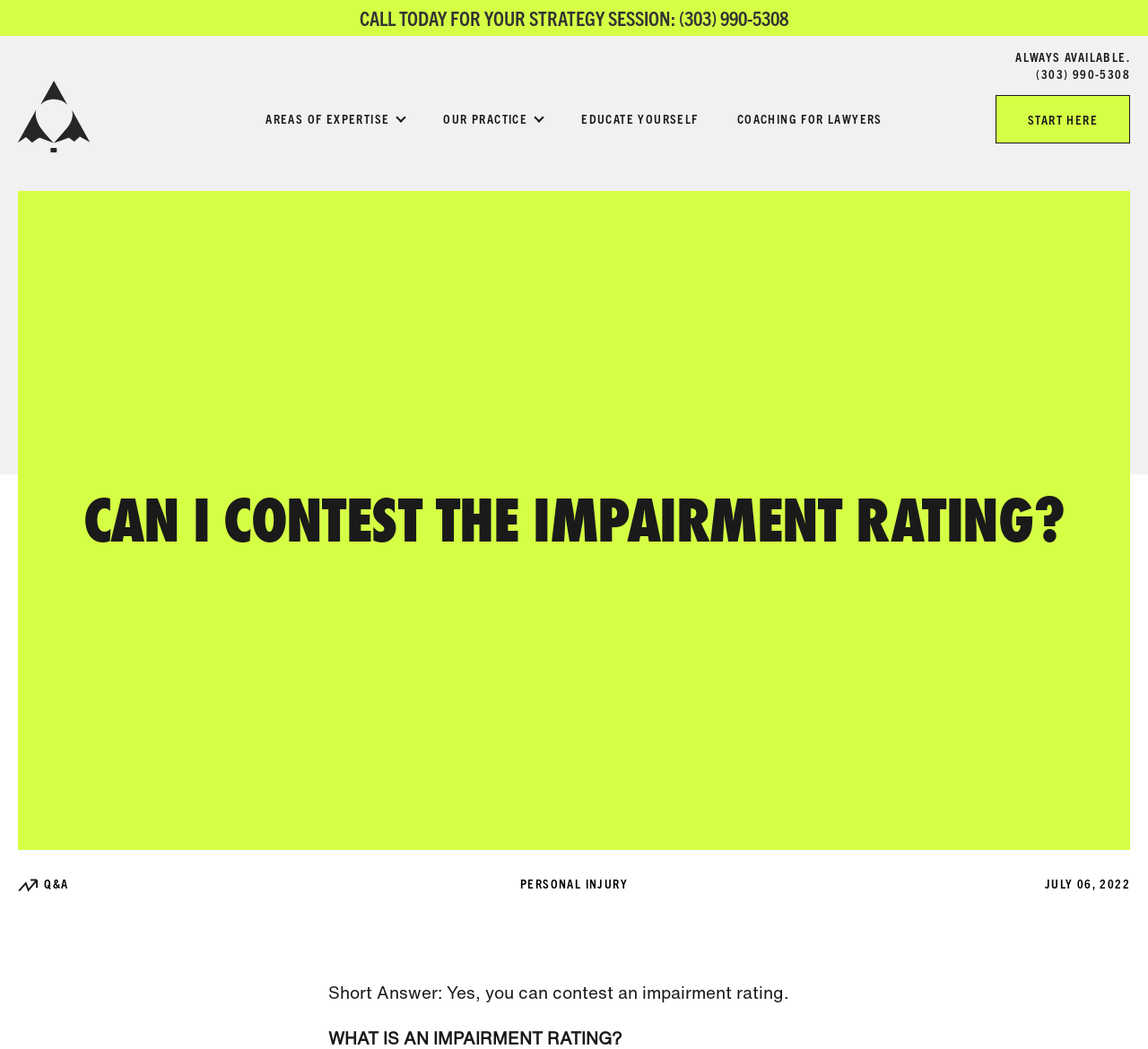Predict the bounding box of the UI element based on the description: "April 7, 2016April 7, 2016". The coordinates should be four float numbers between 0 and 1, formatted as [left, top, right, bottom].

None